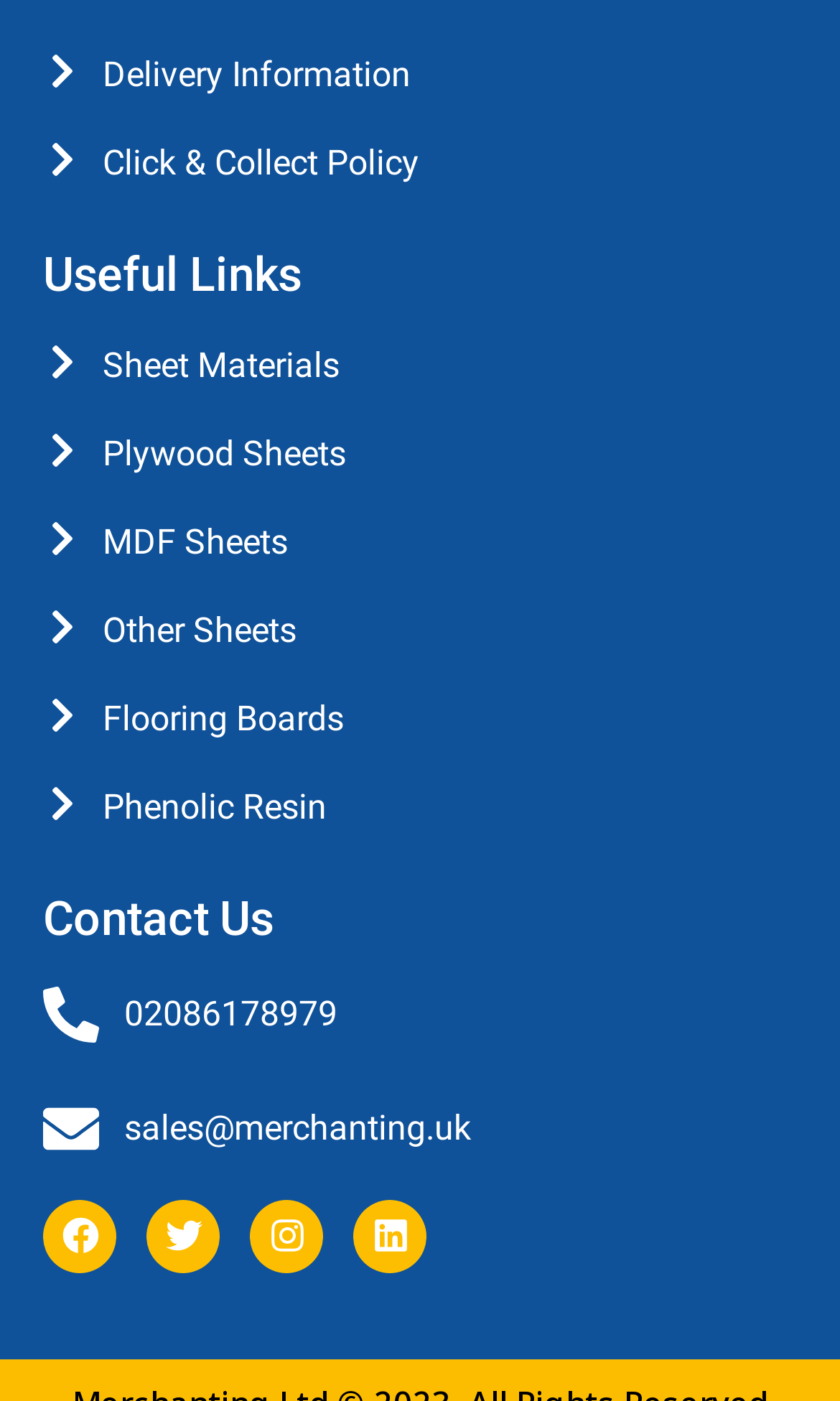Based on the image, please respond to the question with as much detail as possible:
How many social media links are there?

I counted the number of links with images of social media icons, which are Facebook, Twitter, Instagram, and Linkedin, and found that there are 4 social media links.